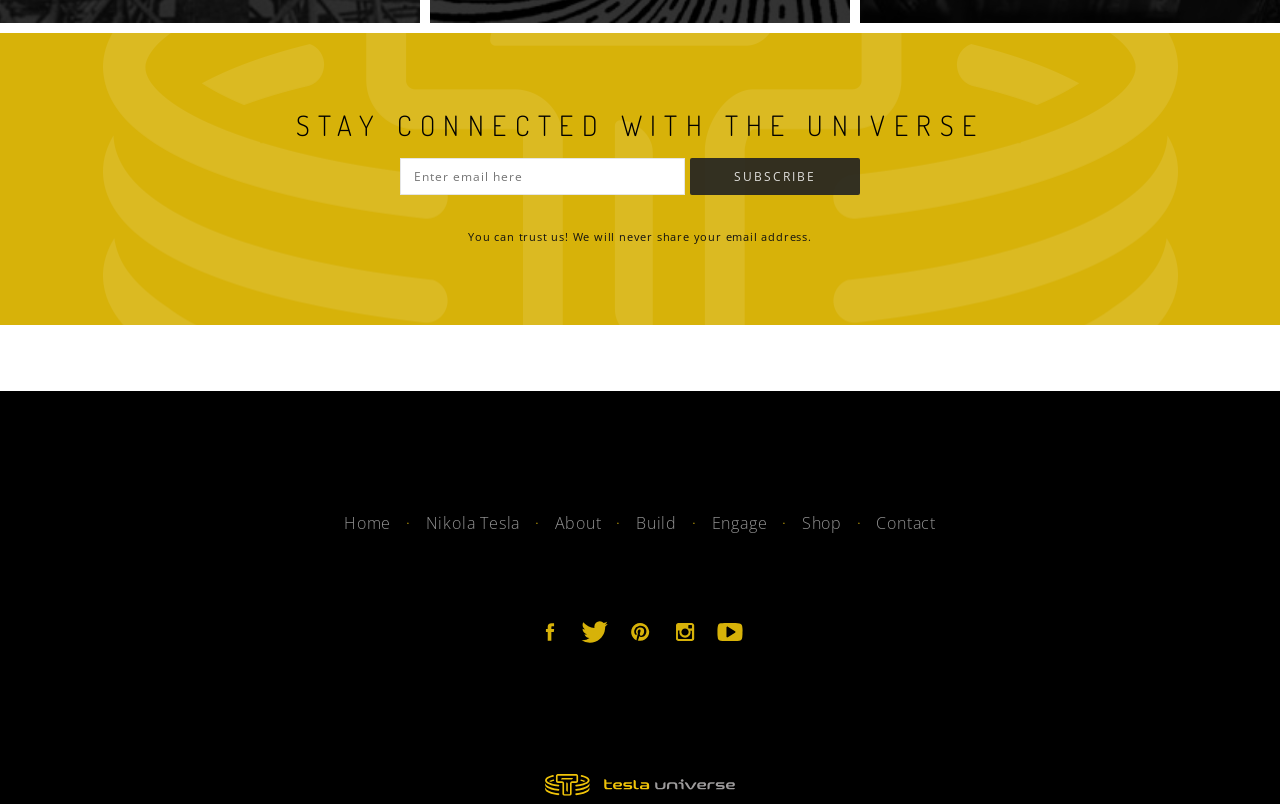What is the purpose of the textbox?
Answer briefly with a single word or phrase based on the image.

To enter email